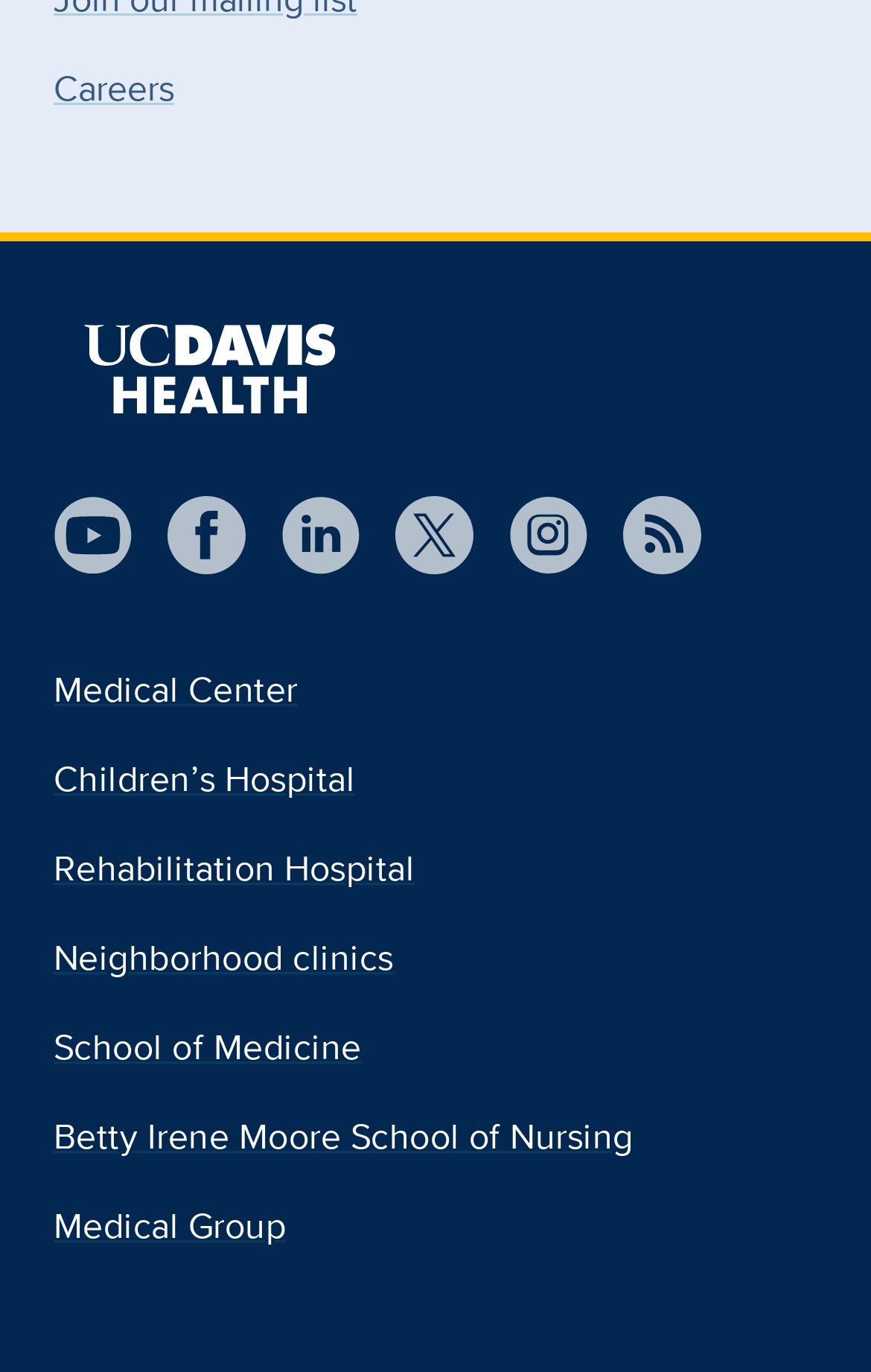What is the name of the hospital mentioned? Analyze the screenshot and reply with just one word or a short phrase.

Children’s Hospital